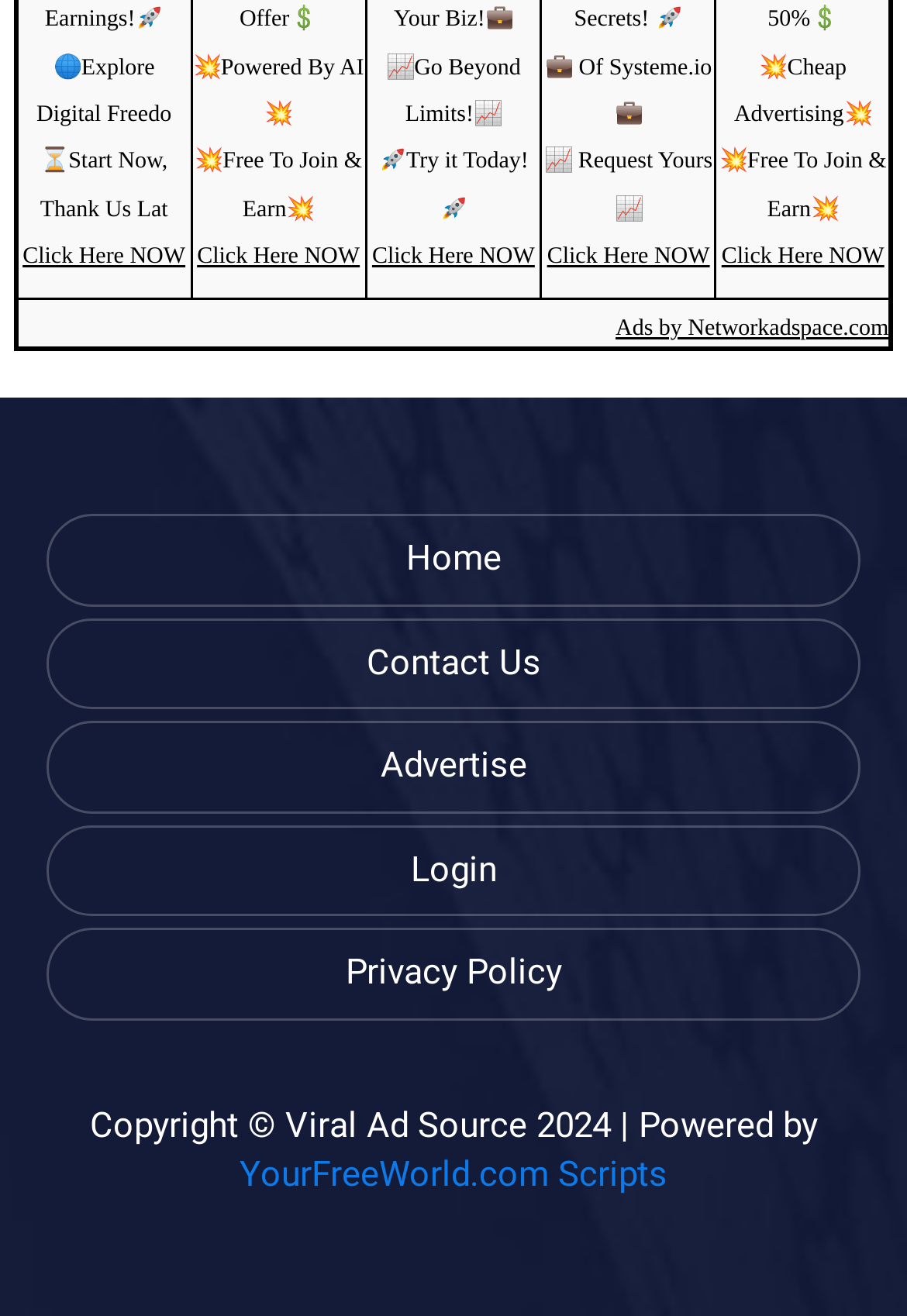Provide the bounding box coordinates for the area that should be clicked to complete the instruction: "Click Start Now".

[0.044, 0.114, 0.185, 0.169]